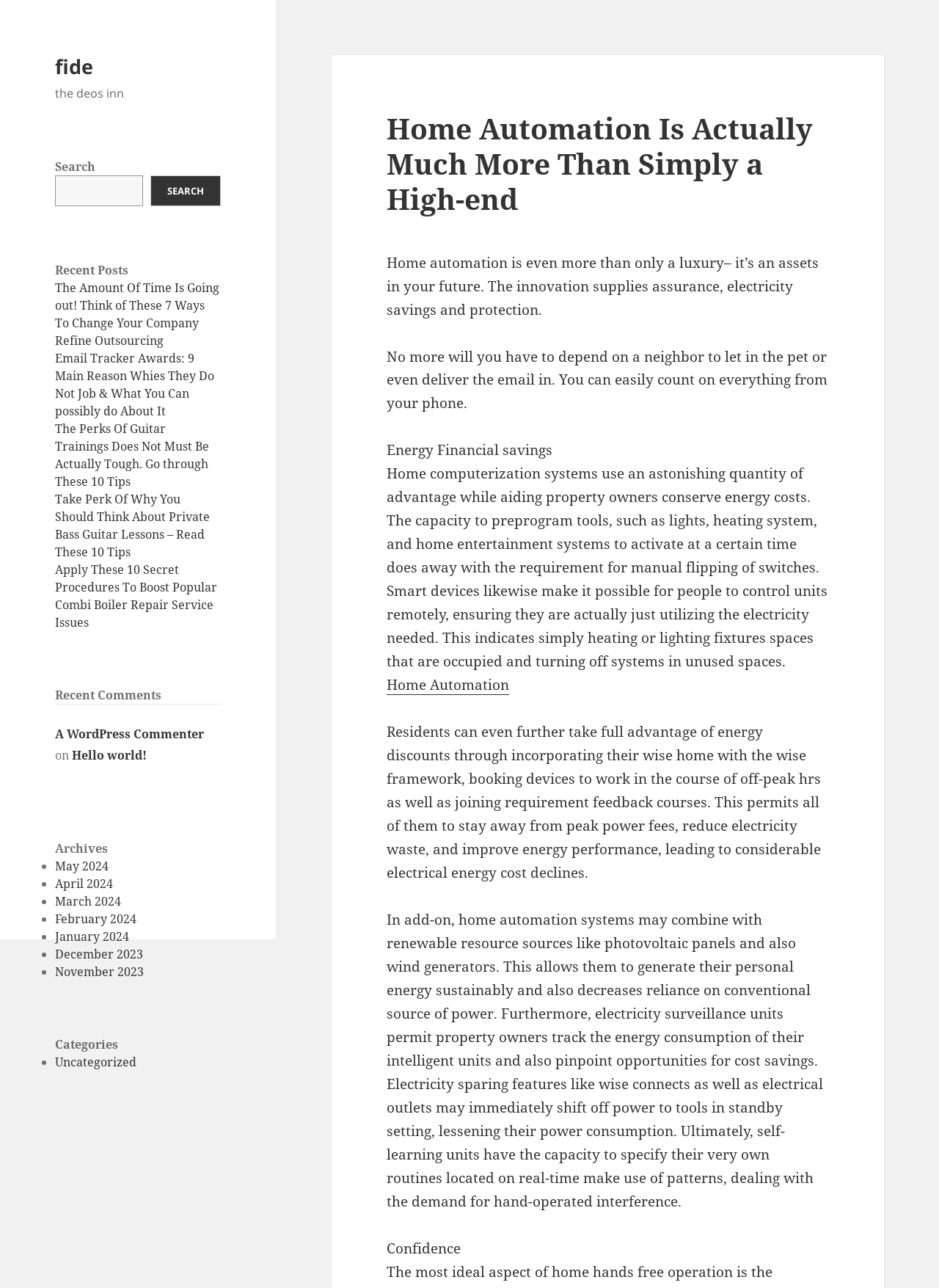Using the information in the image, give a comprehensive answer to the question: 
What is the purpose of home automation systems?

I read the static text on the webpage and found that home automation systems provide energy savings and security, among other benefits.